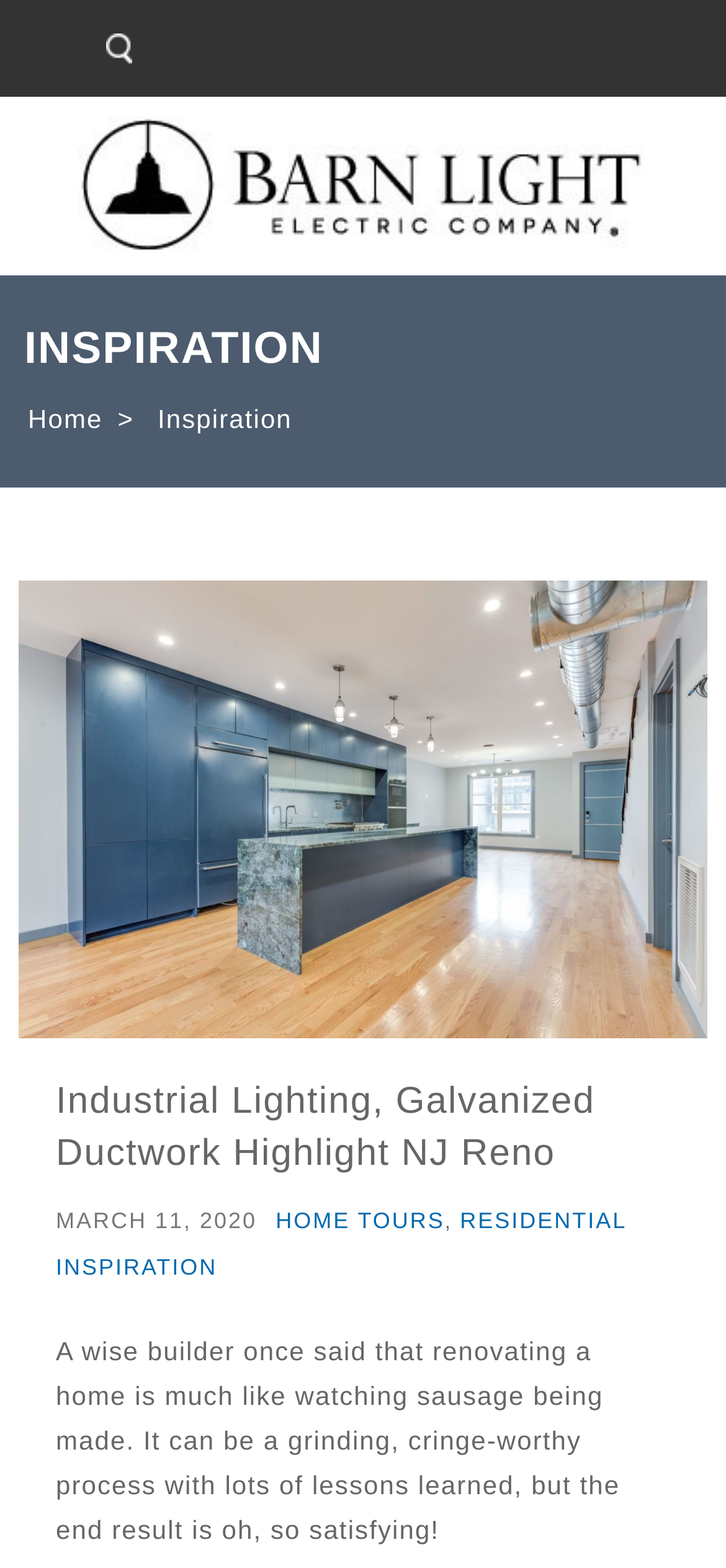Examine the screenshot and answer the question in as much detail as possible: What type of lighting is highlighted in this renovation?

Based on the webpage content, specifically the heading 'Industrial Lighting, Galvanized Ductwork Highlight NJ Reno', it is clear that the type of lighting highlighted in this renovation is industrial lighting.